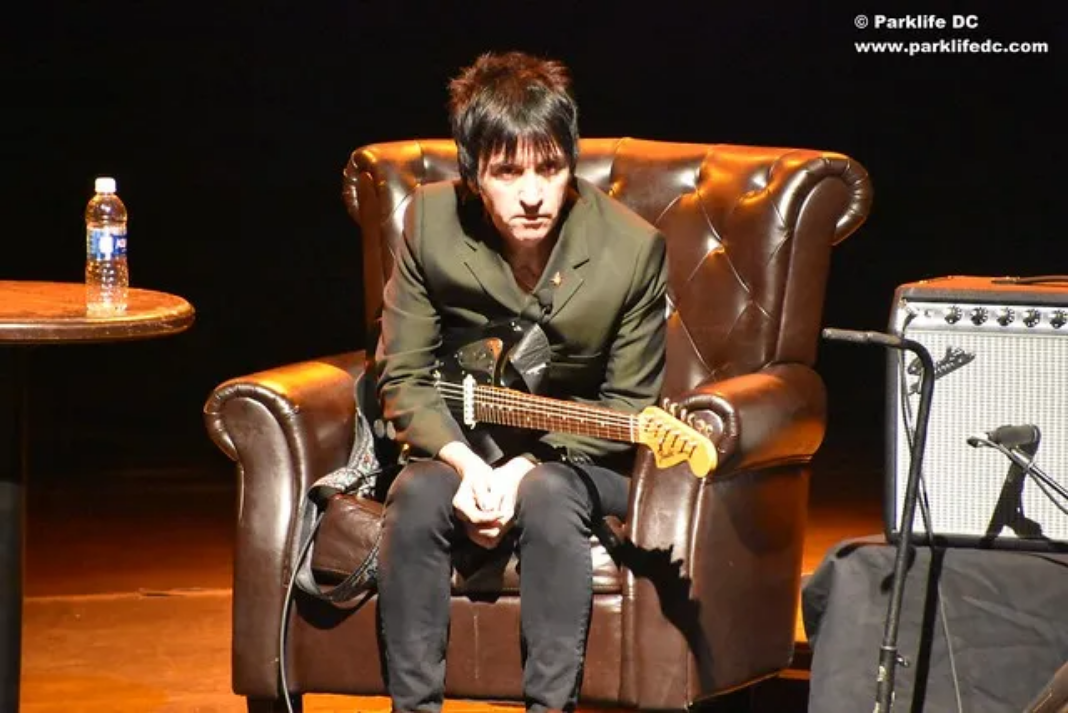Offer an in-depth caption for the image presented.

The image captures a moment from the event "Book Talk: 'Set the Boy Free' by Johnny Marr," held at Gramercy Theatre in NYC on November 15, 2016. In the foreground, Marr sits thoughtfully in a large, inviting brown leather armchair, holding an electric guitar in his lap. His attire features a dark, tailored suit jacket, contributing to his stylish yet introspective appearance. To the side, there's a small round table topped with a bottle of water, highlighting the relaxed atmosphere of the event. The background is dimly lit, further drawing attention to Marr's focused expression, which hints at the depth of conversation and reflection likely happening during this literary and musical discussion. An amplifier is slightly visible, suggesting the blending of spoken word and music in the event.